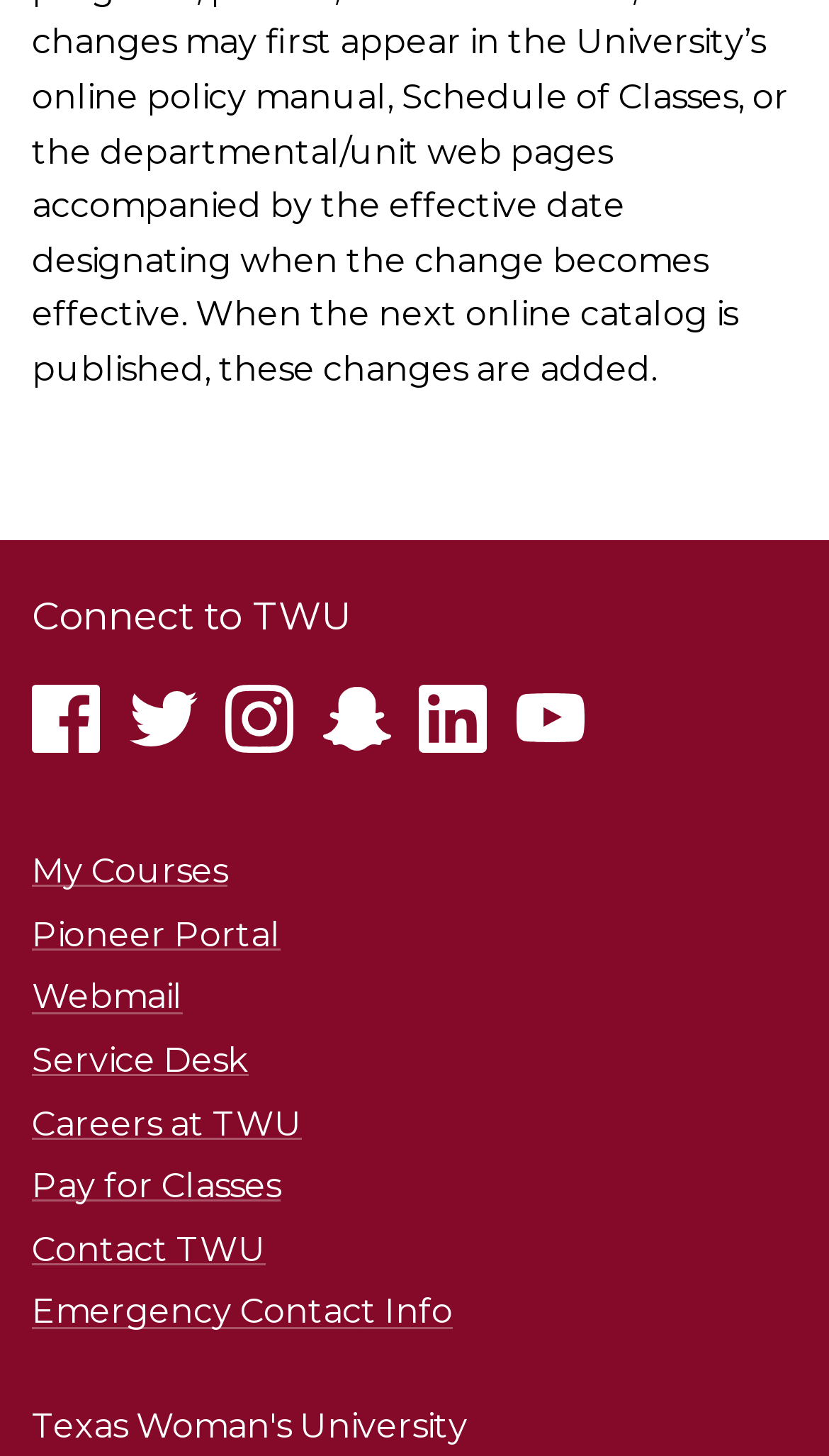How many links are there below the heading?
Answer the question based on the image using a single word or a brief phrase.

9